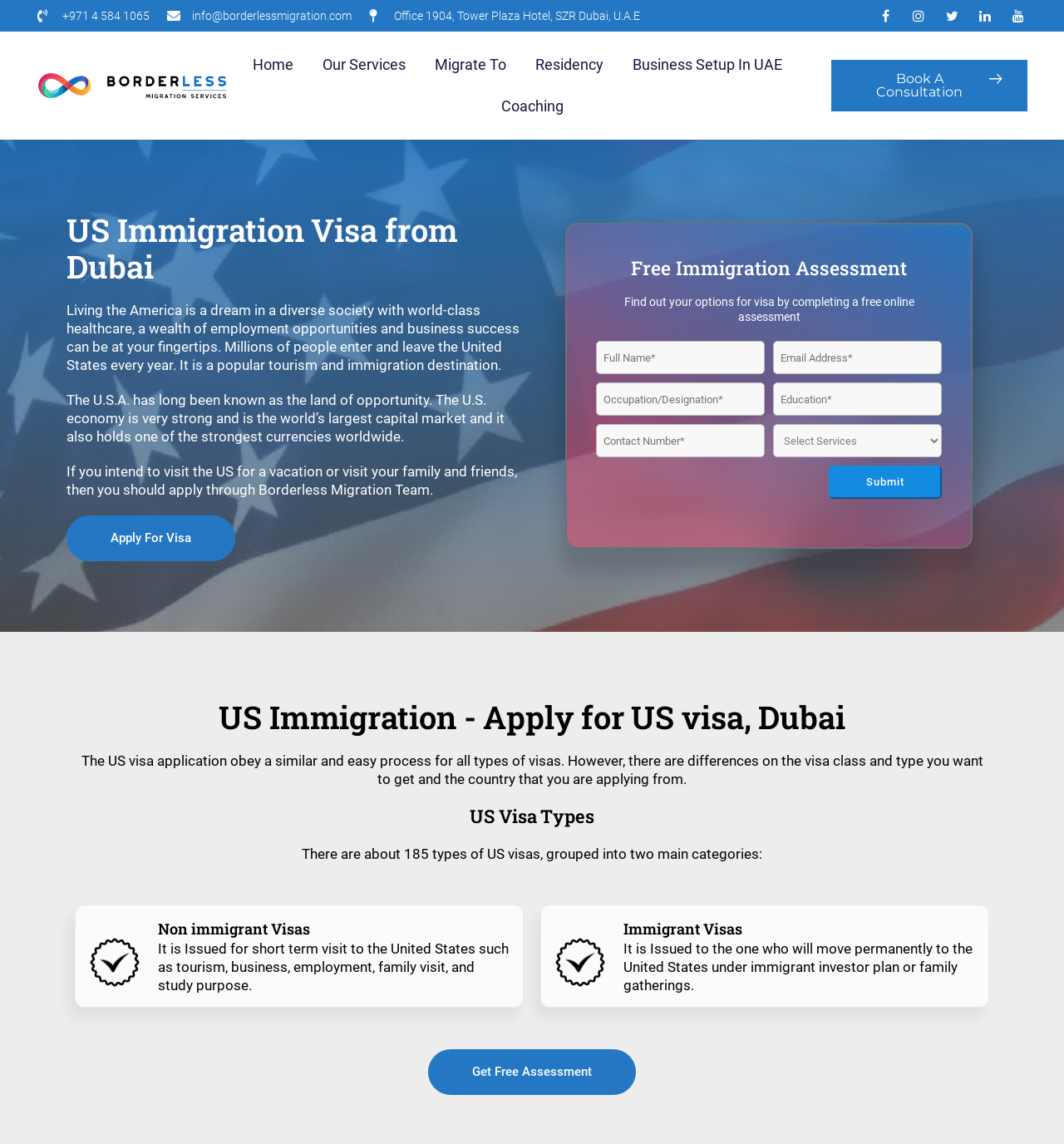Determine the bounding box coordinates of the element's region needed to click to follow the instruction: "Click the 'Apply For Visa' button". Provide these coordinates as four float numbers between 0 and 1, formatted as [left, top, right, bottom].

[0.062, 0.45, 0.221, 0.49]